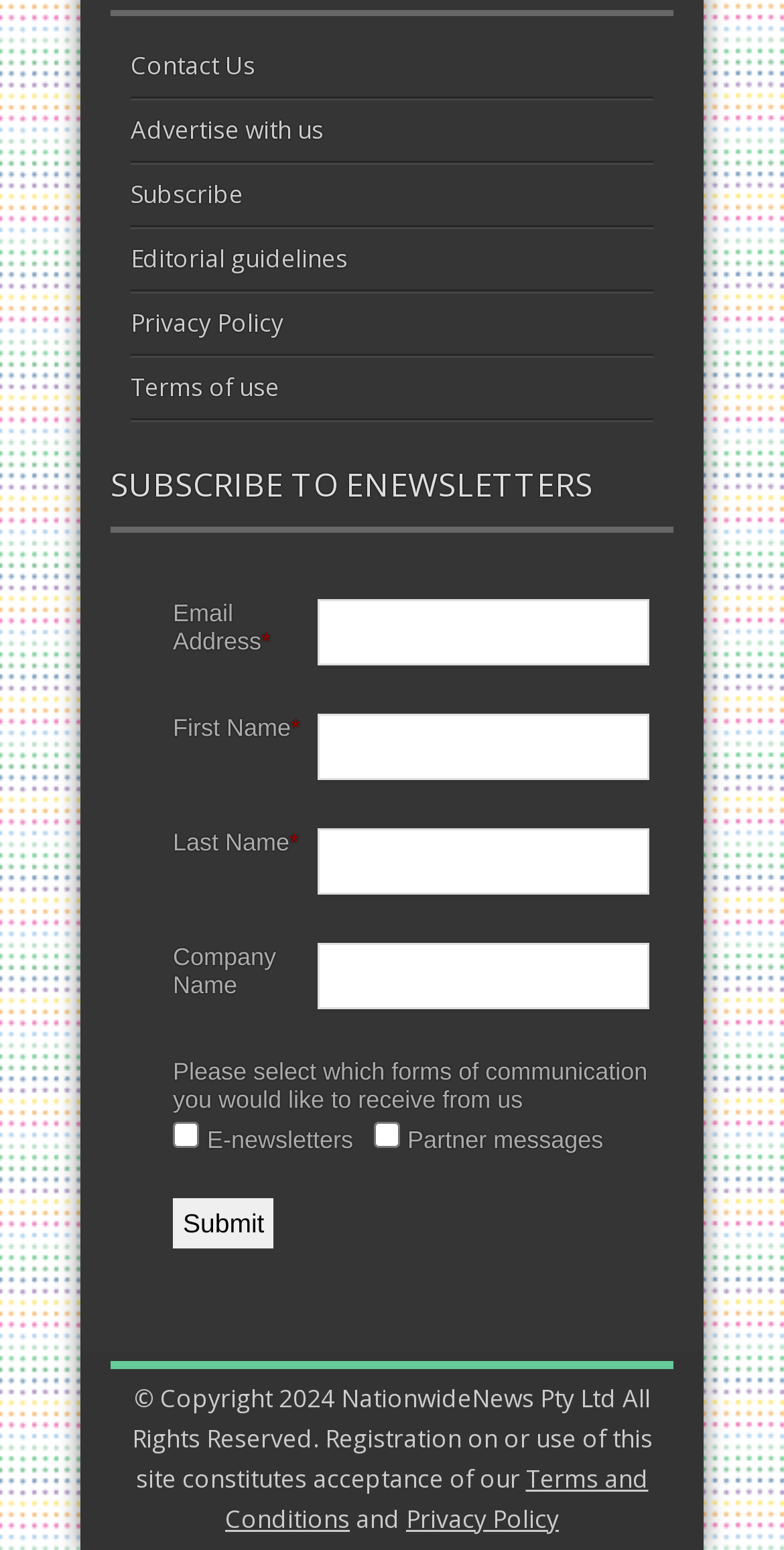Locate the bounding box coordinates of the area where you should click to accomplish the instruction: "Enter email address".

[0.405, 0.386, 0.829, 0.429]